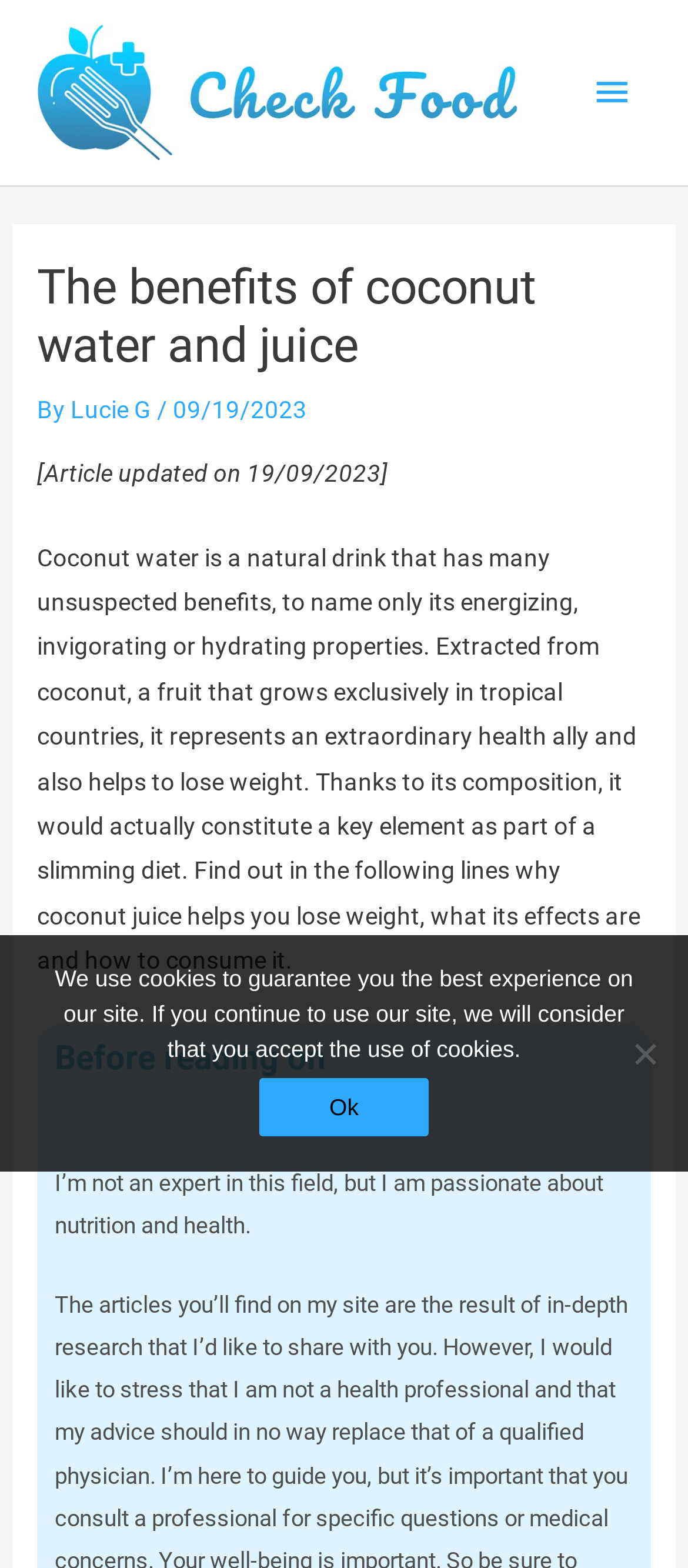Please find the bounding box for the following UI element description. Provide the coordinates in (top-left x, top-left y, bottom-right x, bottom-right y) format, with values between 0 and 1: Lucie G

[0.103, 0.252, 0.228, 0.27]